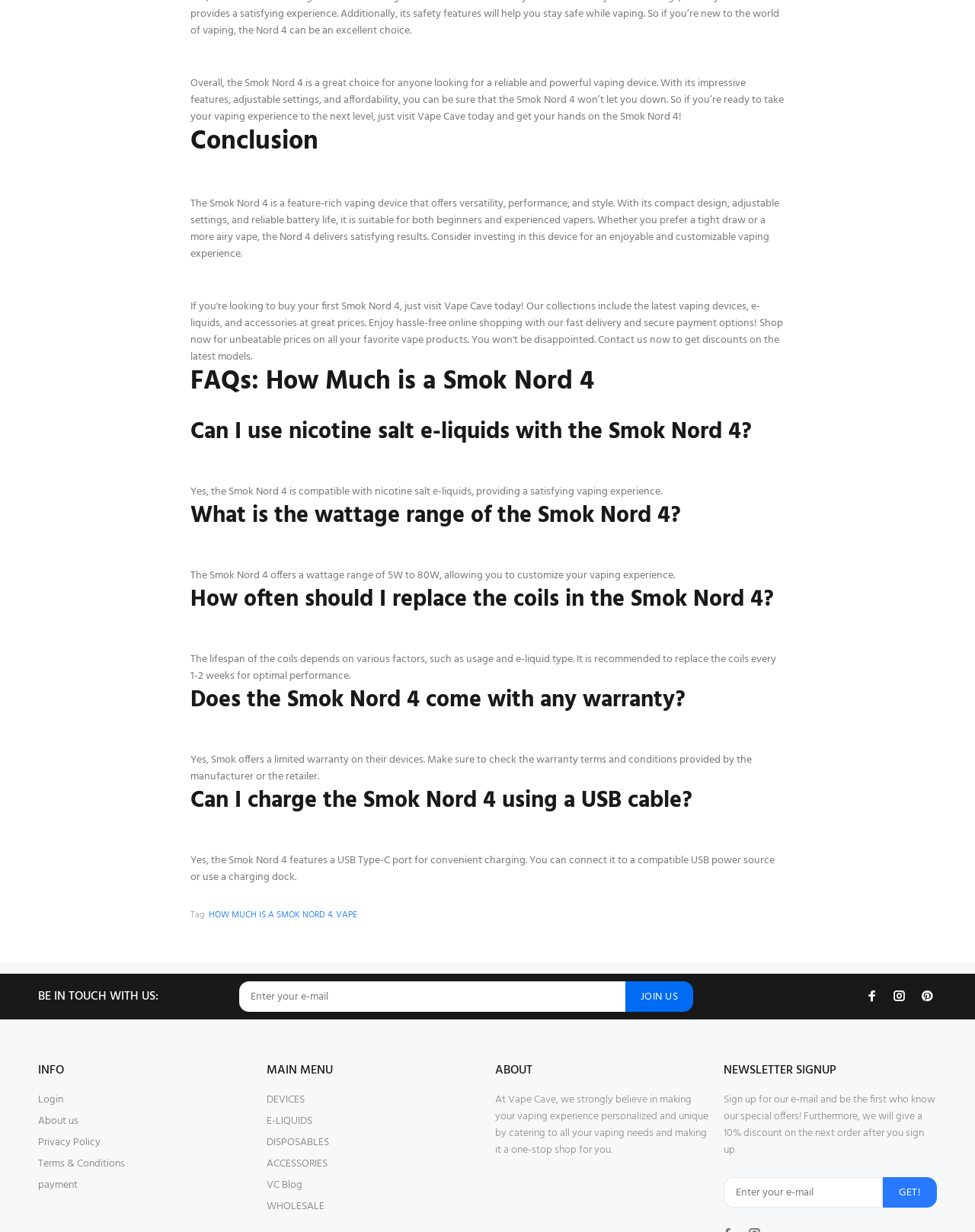Locate the bounding box coordinates of the area to click to fulfill this instruction: "Click on 'Vape Cave' to visit the website". The bounding box should be presented as four float numbers between 0 and 1, in the order [left, top, right, bottom].

[0.455, 0.242, 0.507, 0.256]